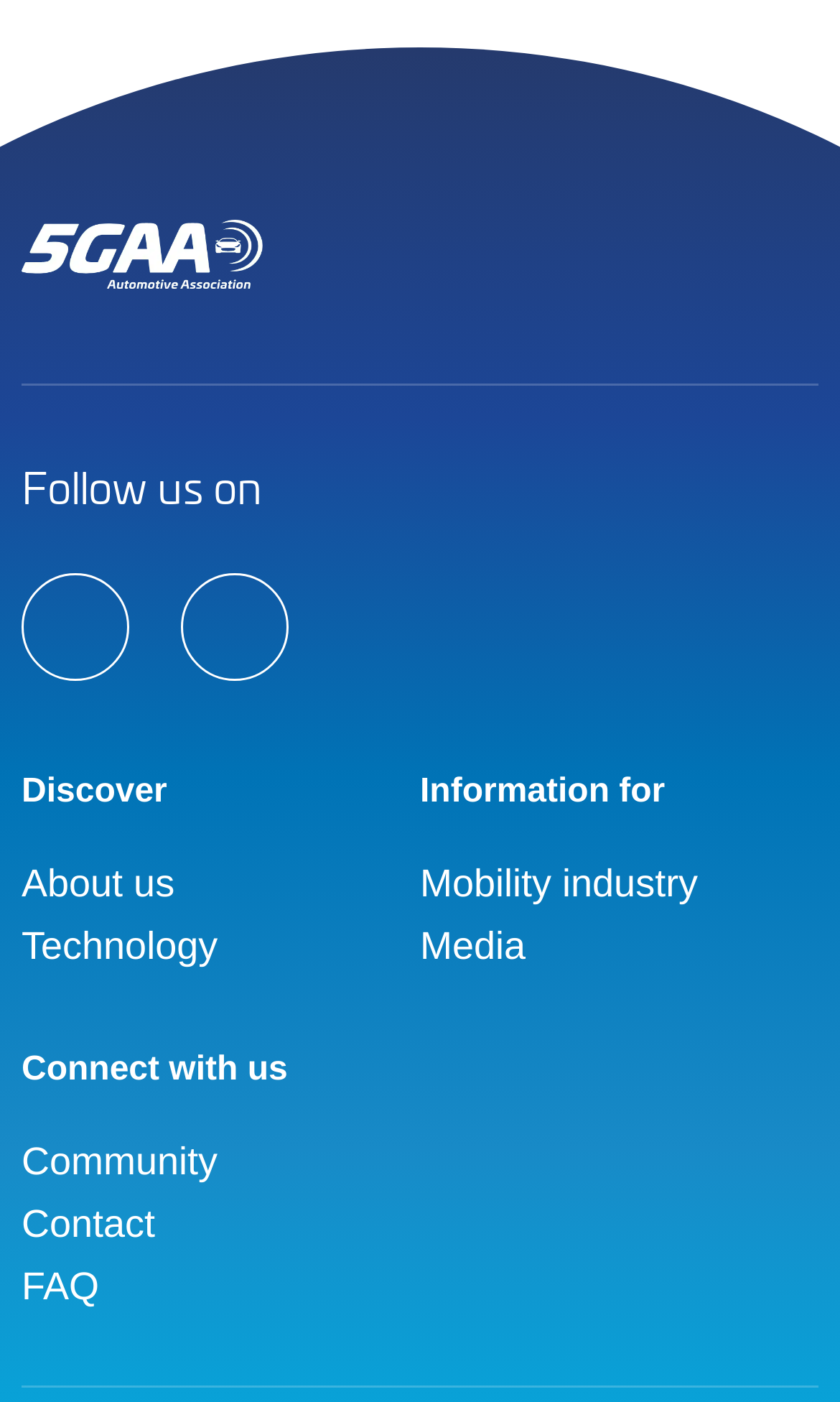Identify the bounding box coordinates of the region that should be clicked to execute the following instruction: "Contact 5GAA".

[0.026, 0.851, 0.185, 0.895]